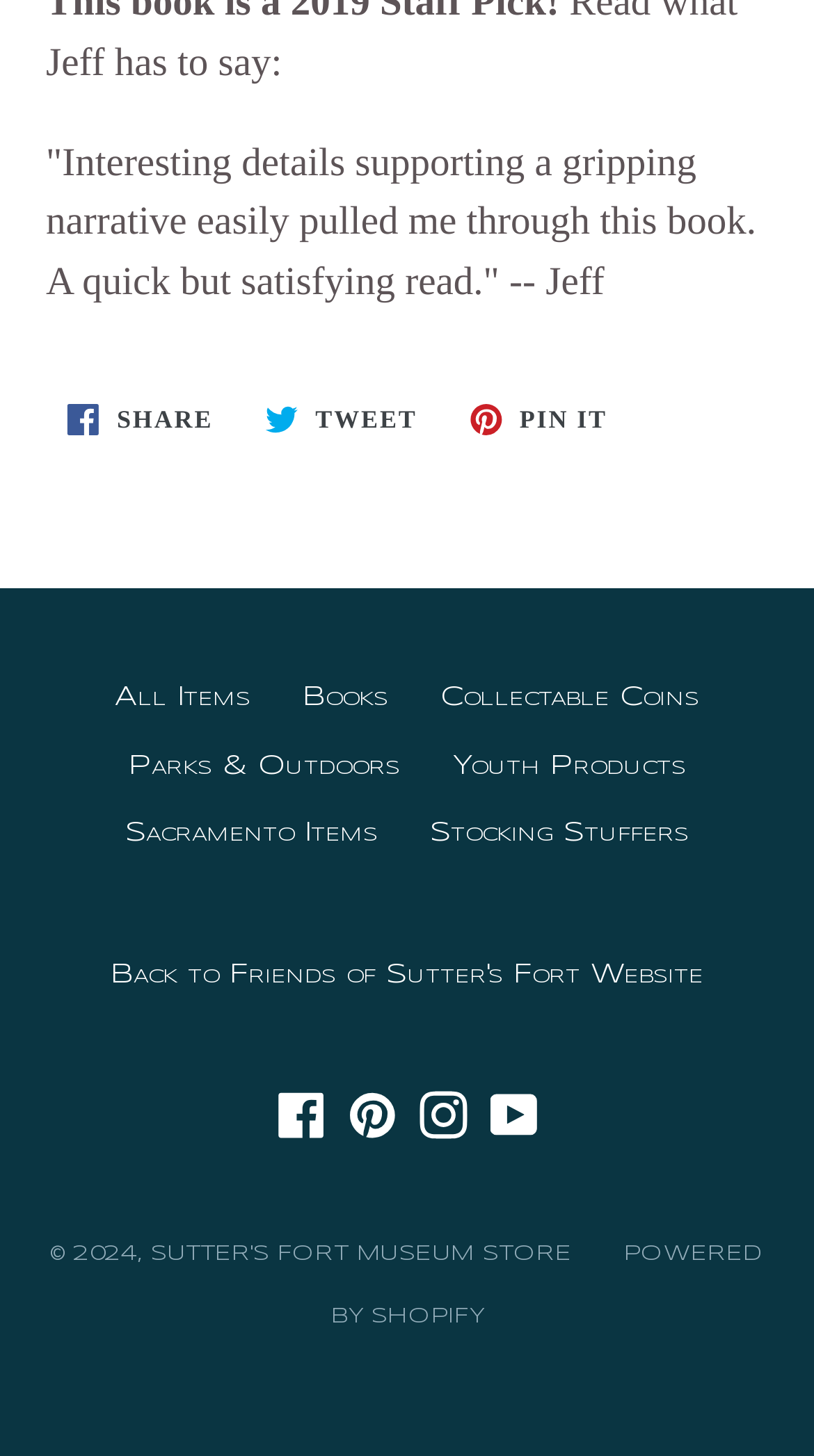Answer the question using only one word or a concise phrase: What is the name of the museum store?

SUTTER'S FORT MUSEUM STORE